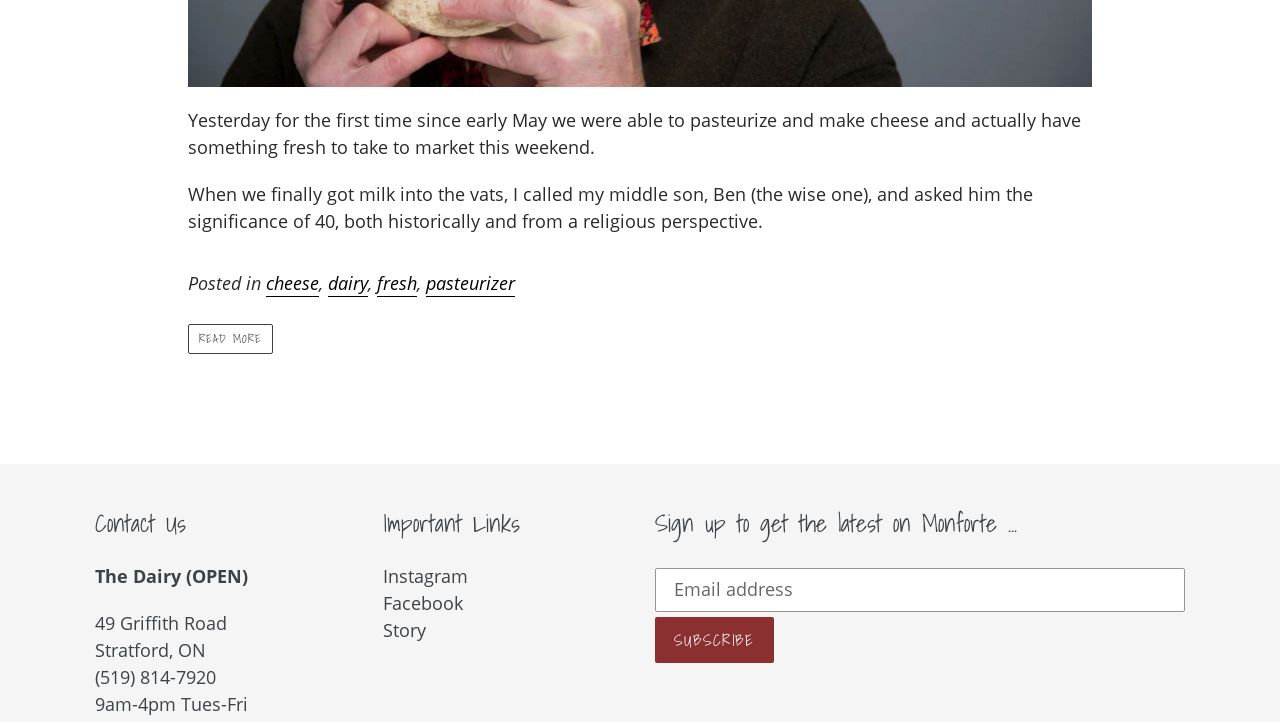Specify the bounding box coordinates of the area to click in order to execute this command: 'Click the 'Instagram' link'. The coordinates should consist of four float numbers ranging from 0 to 1, and should be formatted as [left, top, right, bottom].

[0.299, 0.781, 0.365, 0.815]